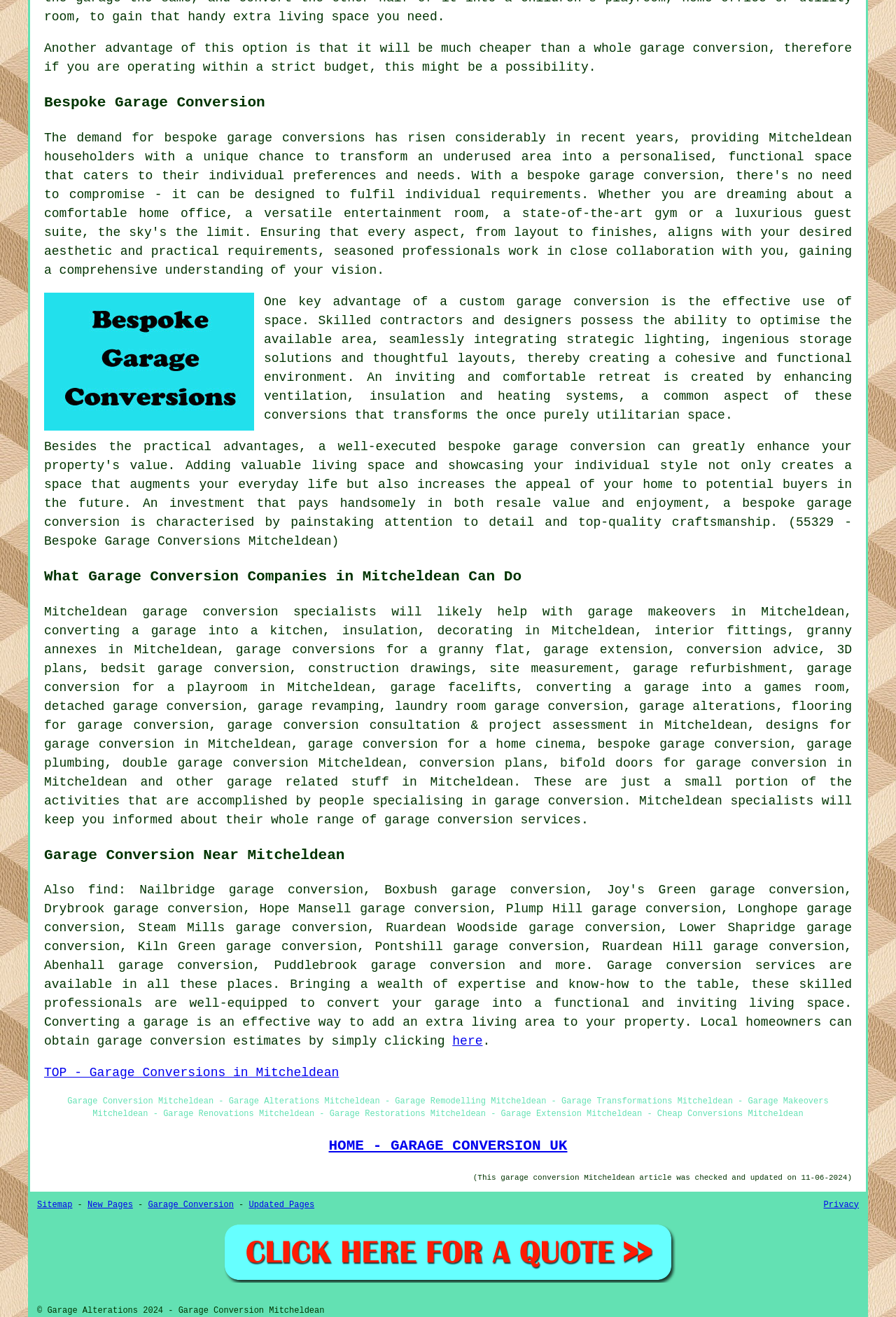Identify the bounding box coordinates of the section that should be clicked to achieve the task described: "Find 'Garage conversion services'".

[0.677, 0.728, 0.91, 0.739]